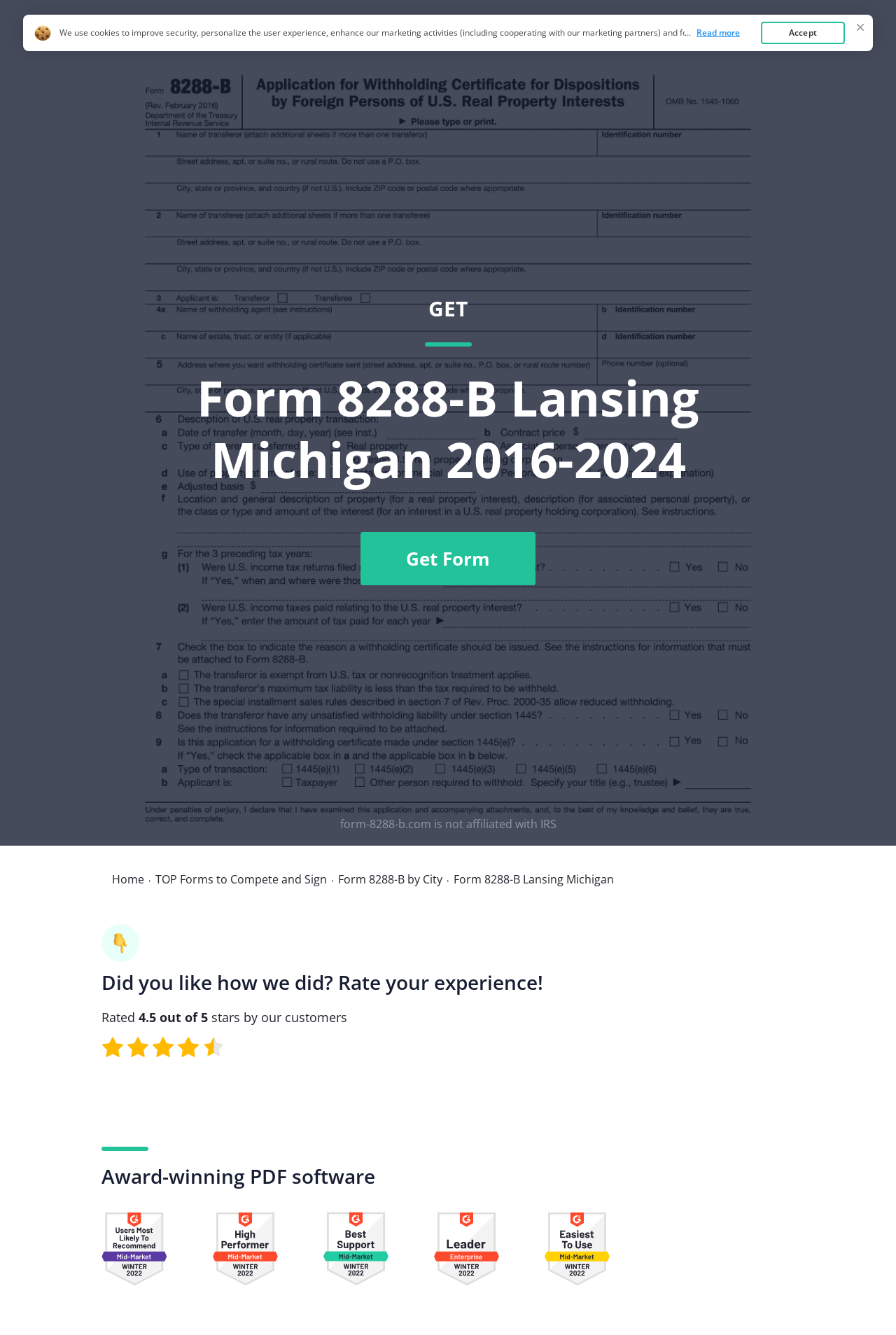Please locate the bounding box coordinates of the element that should be clicked to complete the given instruction: "Click the Home button".

[0.755, 0.027, 0.791, 0.039]